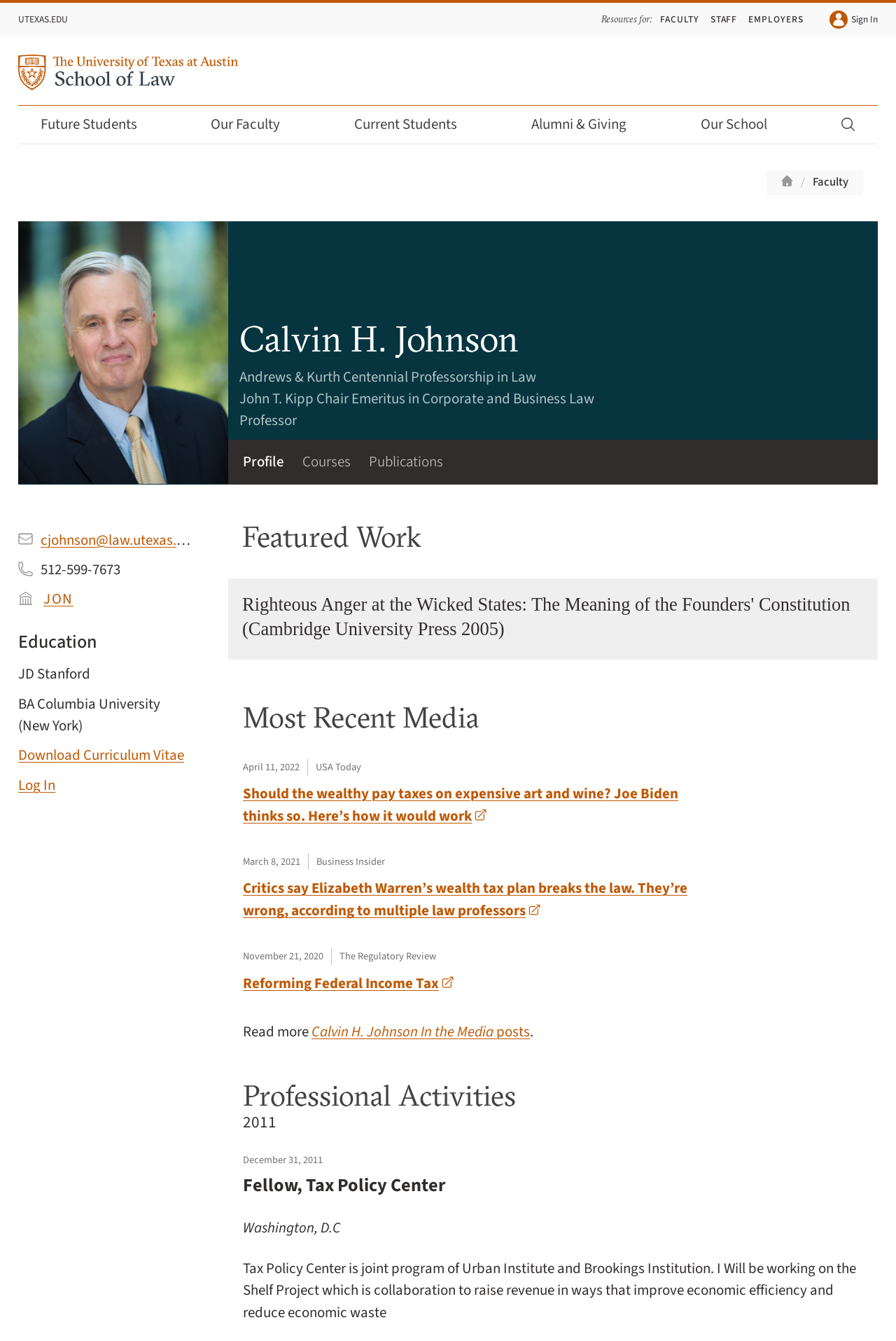Locate the bounding box of the UI element with the following description: "Employers".

[0.835, 0.009, 0.897, 0.019]